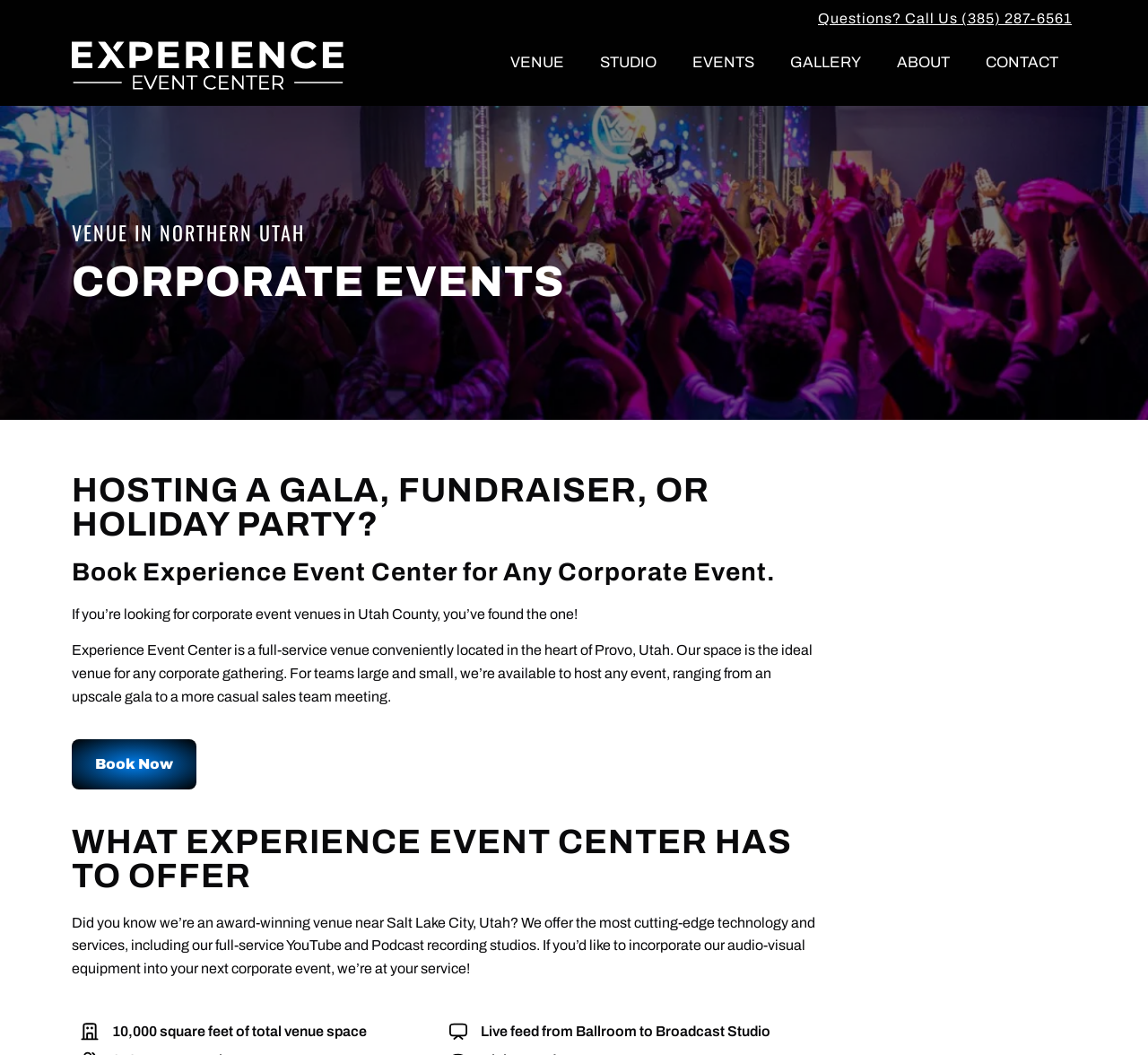Please find the bounding box coordinates of the element that needs to be clicked to perform the following instruction: "Learn more about the EVENT CENTER". The bounding box coordinates should be four float numbers between 0 and 1, represented as [left, top, right, bottom].

[0.062, 0.211, 0.581, 0.23]